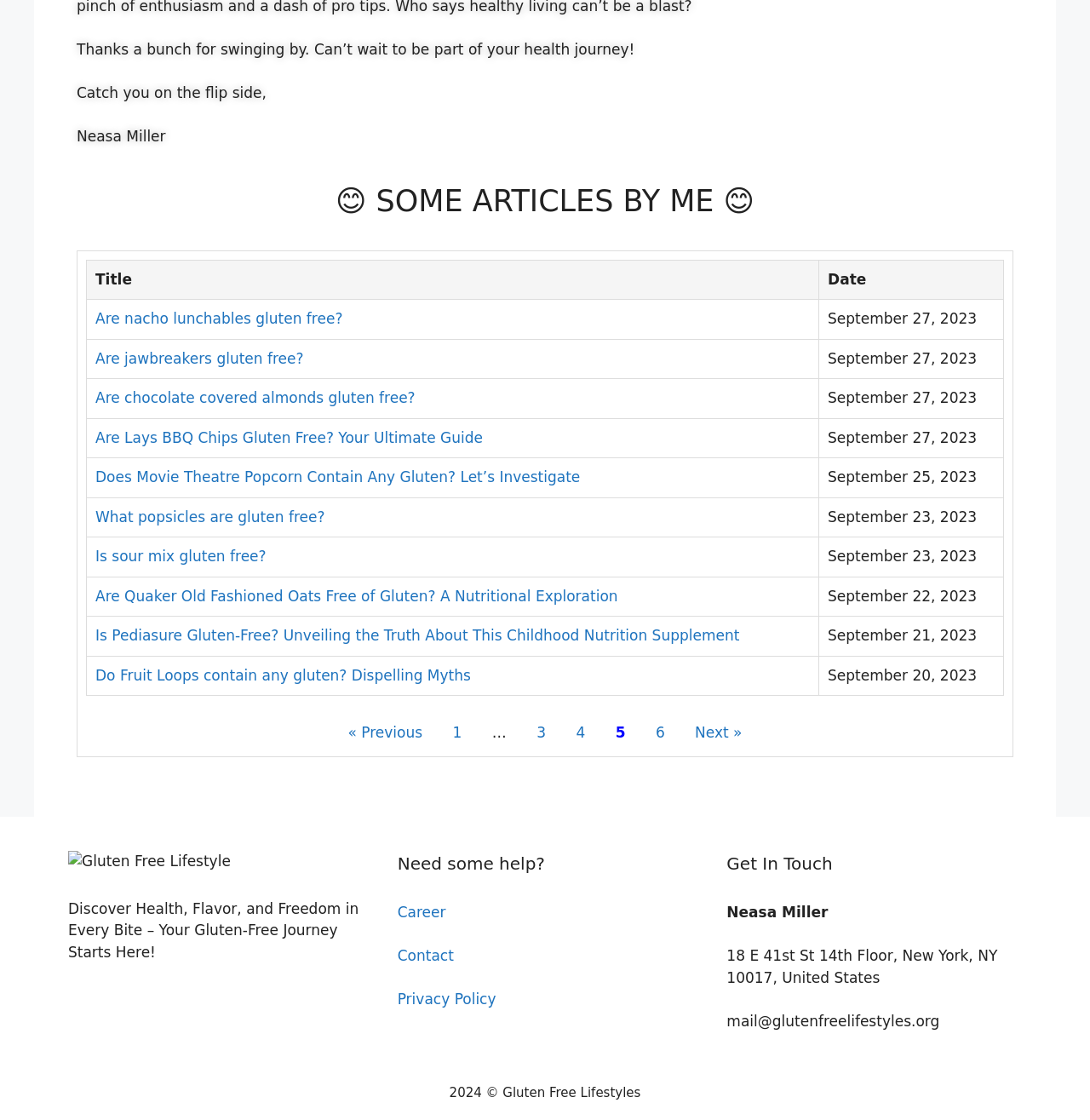Please answer the following query using a single word or phrase: 
What is the topic of the articles listed?

Gluten-free